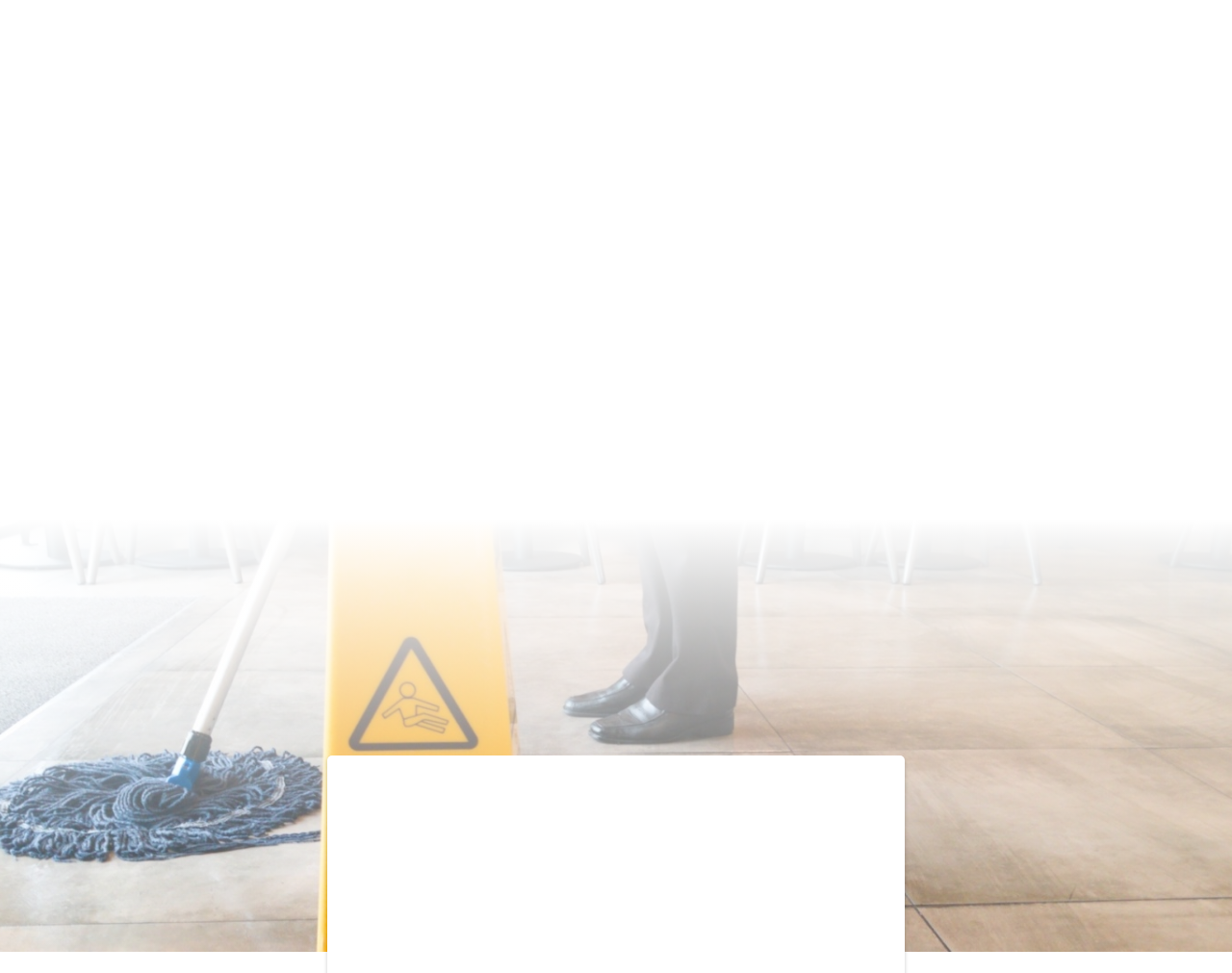What is the purpose of the image on the webpage?
Look at the screenshot and give a one-word or phrase answer.

Decoration or branding